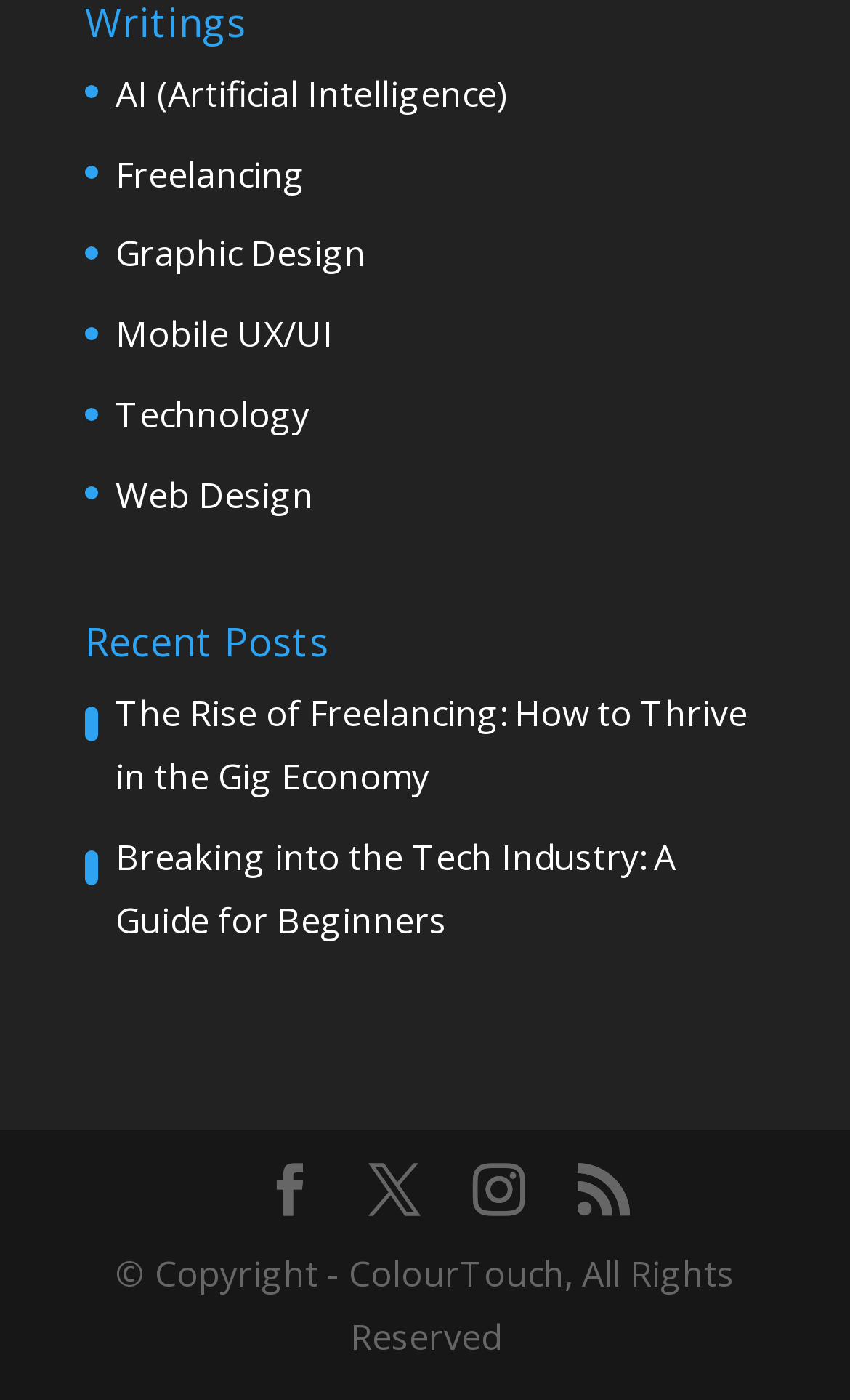What is the copyright information at the bottom?
Please provide a single word or phrase as your answer based on the screenshot.

ColourTouch, All Rights Reserved